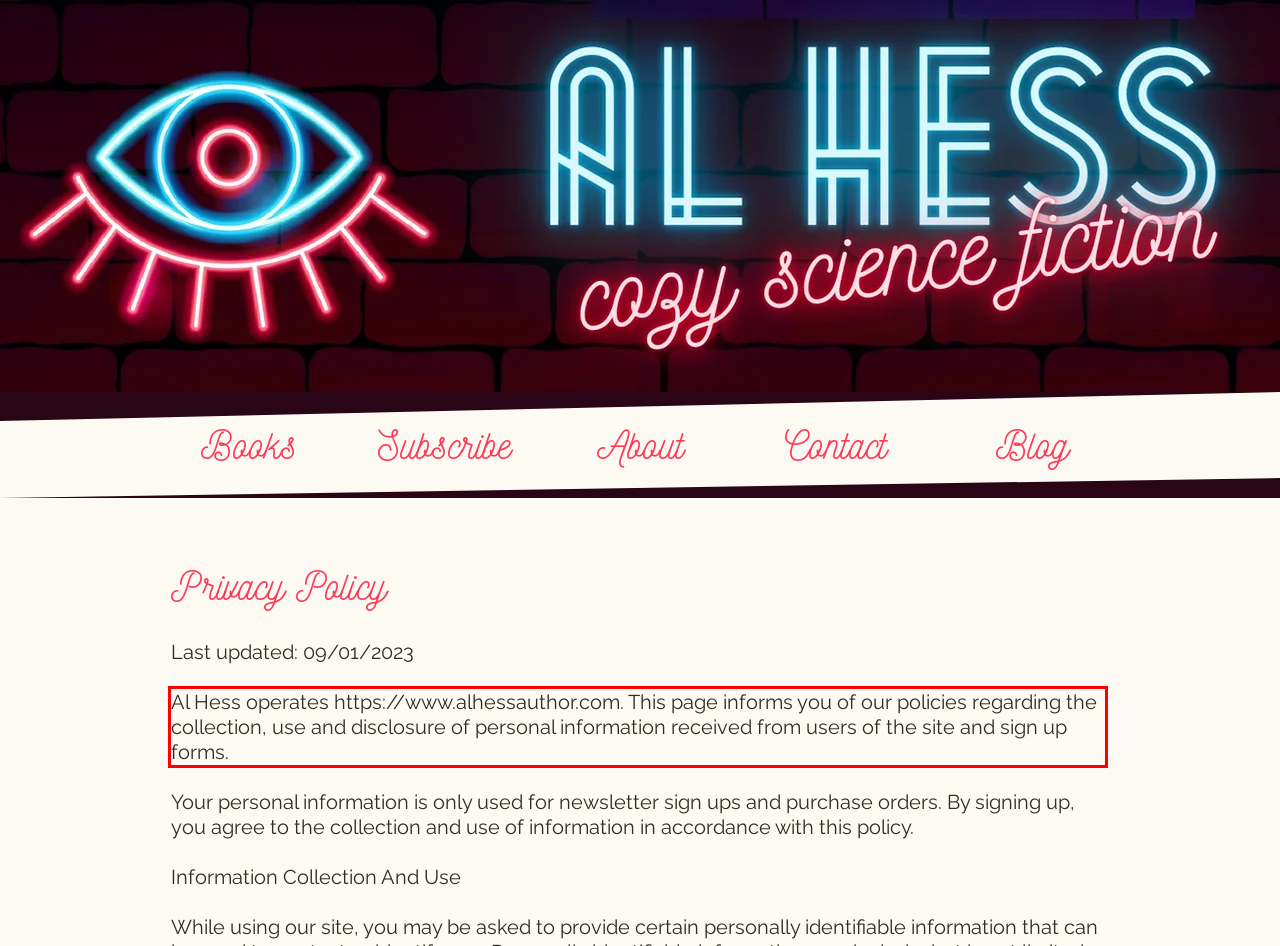Please identify and extract the text content from the UI element encased in a red bounding box on the provided webpage screenshot.

Al Hess operates https://www.alhessauthor.com. This page informs you of our policies regarding the collection, use and disclosure of personal information received from users of the site and sign up forms.